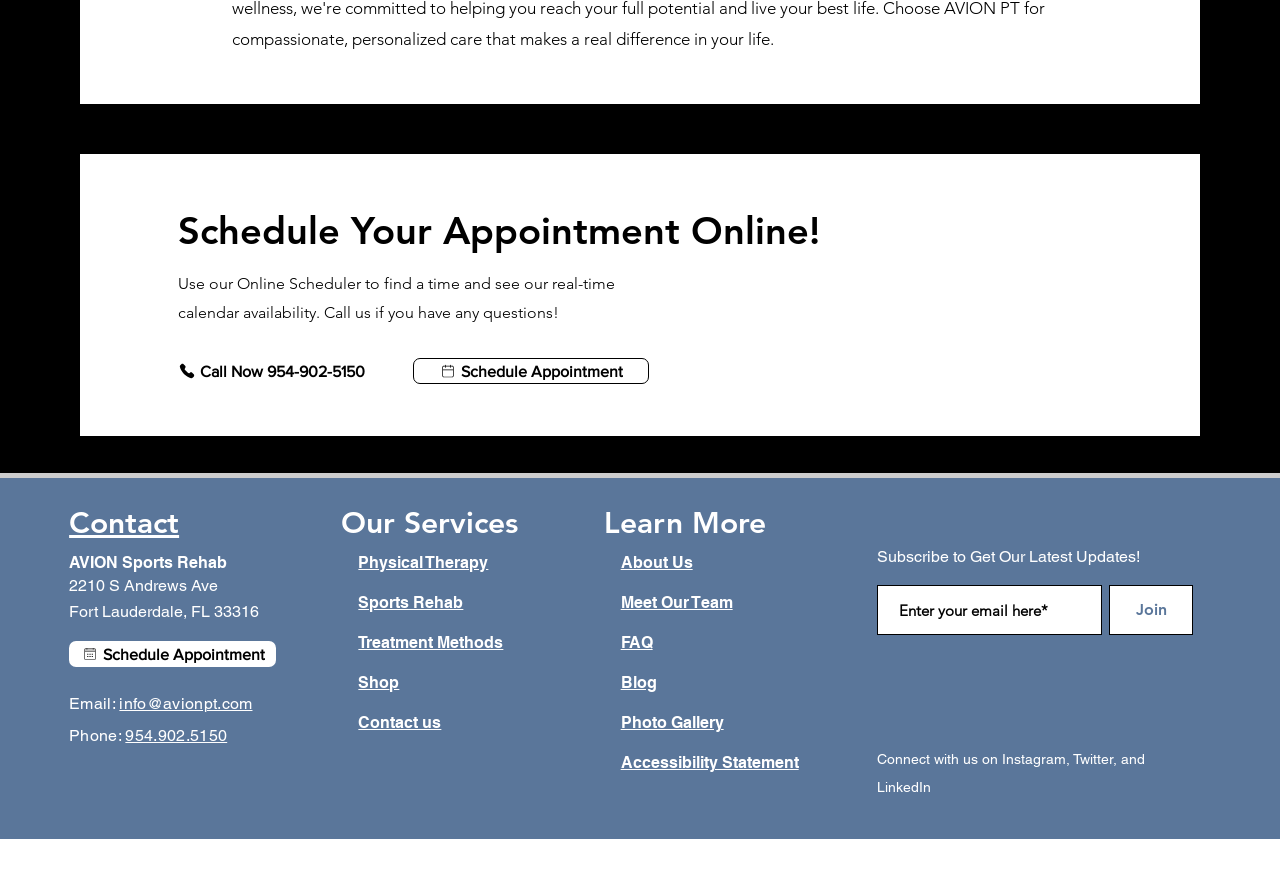Respond with a single word or phrase for the following question: 
What is the purpose of the online scheduler?

To find a time and see real-time calendar availability